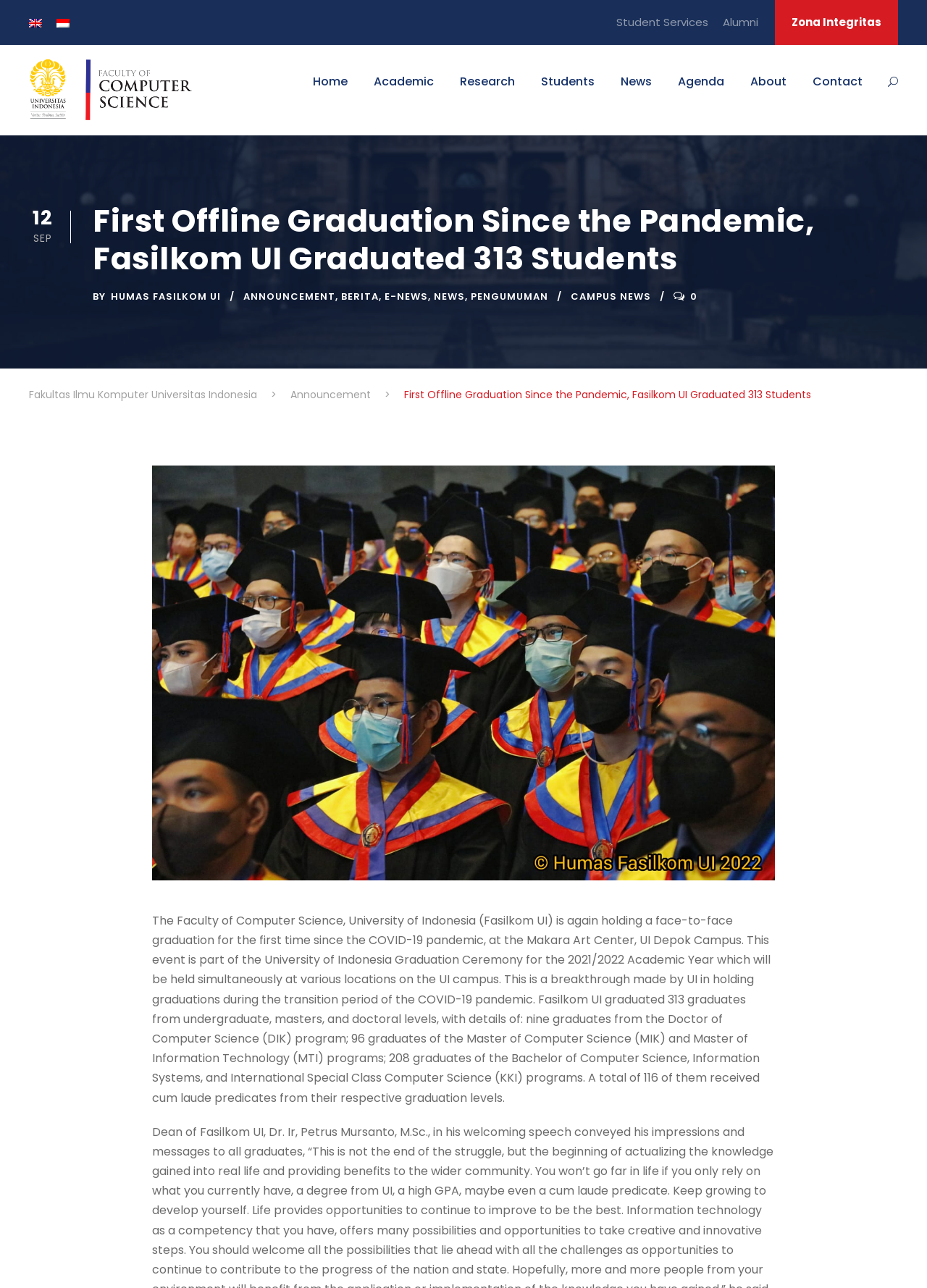What is the main heading displayed on the webpage? Please provide the text.

First Offline Graduation Since the Pandemic, Fasilkom UI Graduated 313 Students